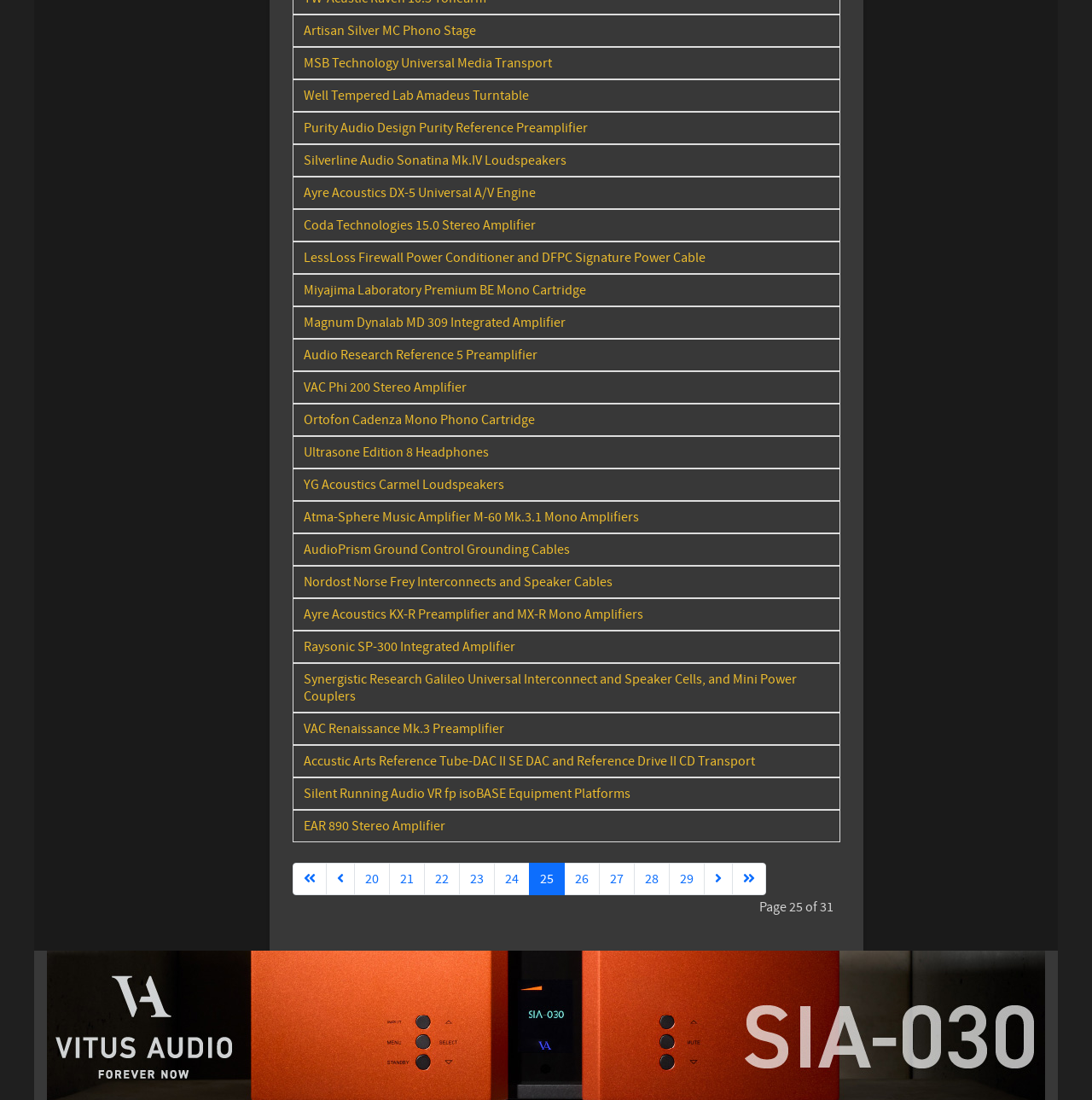Answer this question in one word or a short phrase: What is the purpose of the pagination links?

To navigate between pages